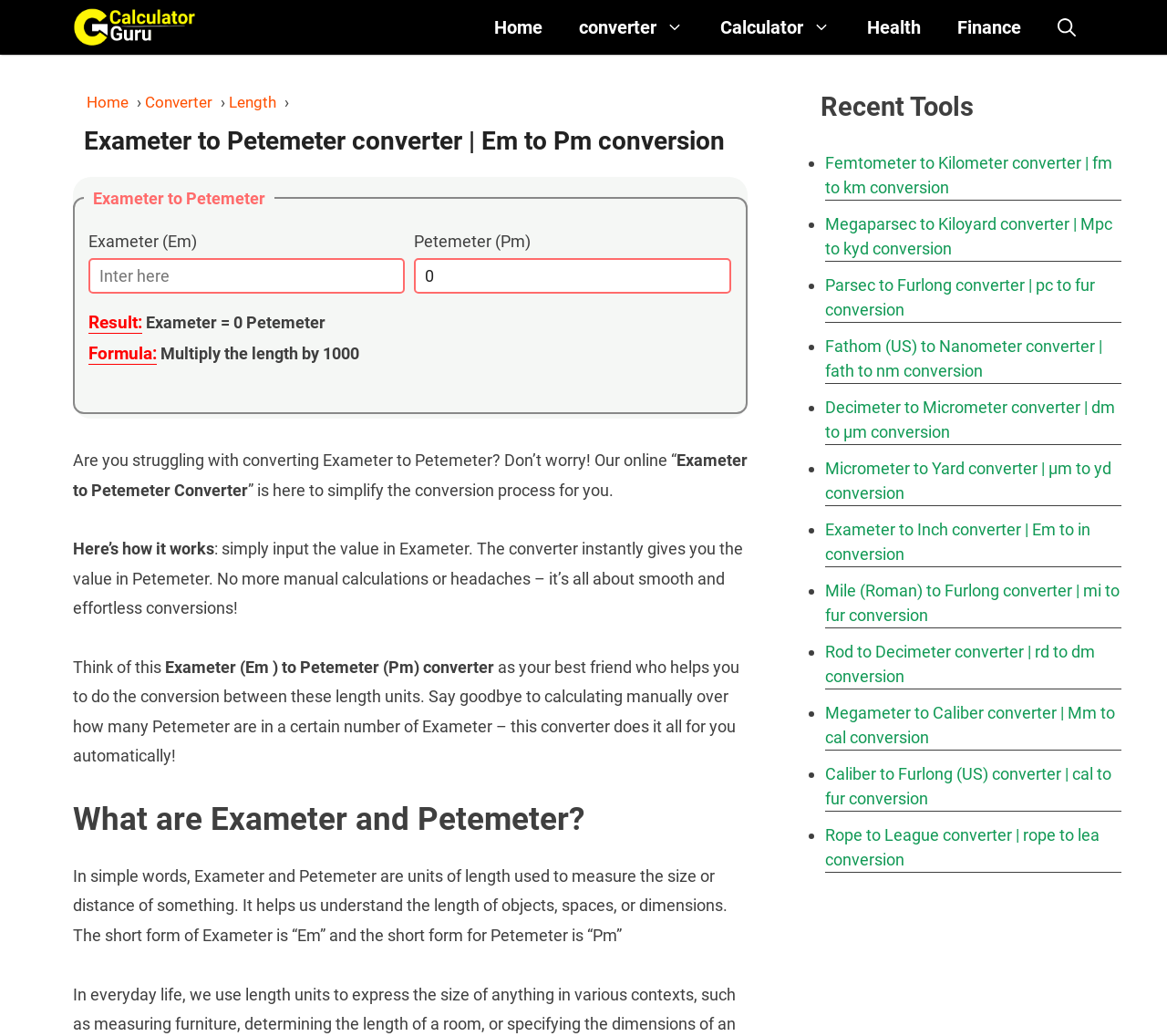Please determine the bounding box coordinates of the element's region to click for the following instruction: "Click on the CalculatorGuru link".

[0.062, 0.016, 0.172, 0.034]